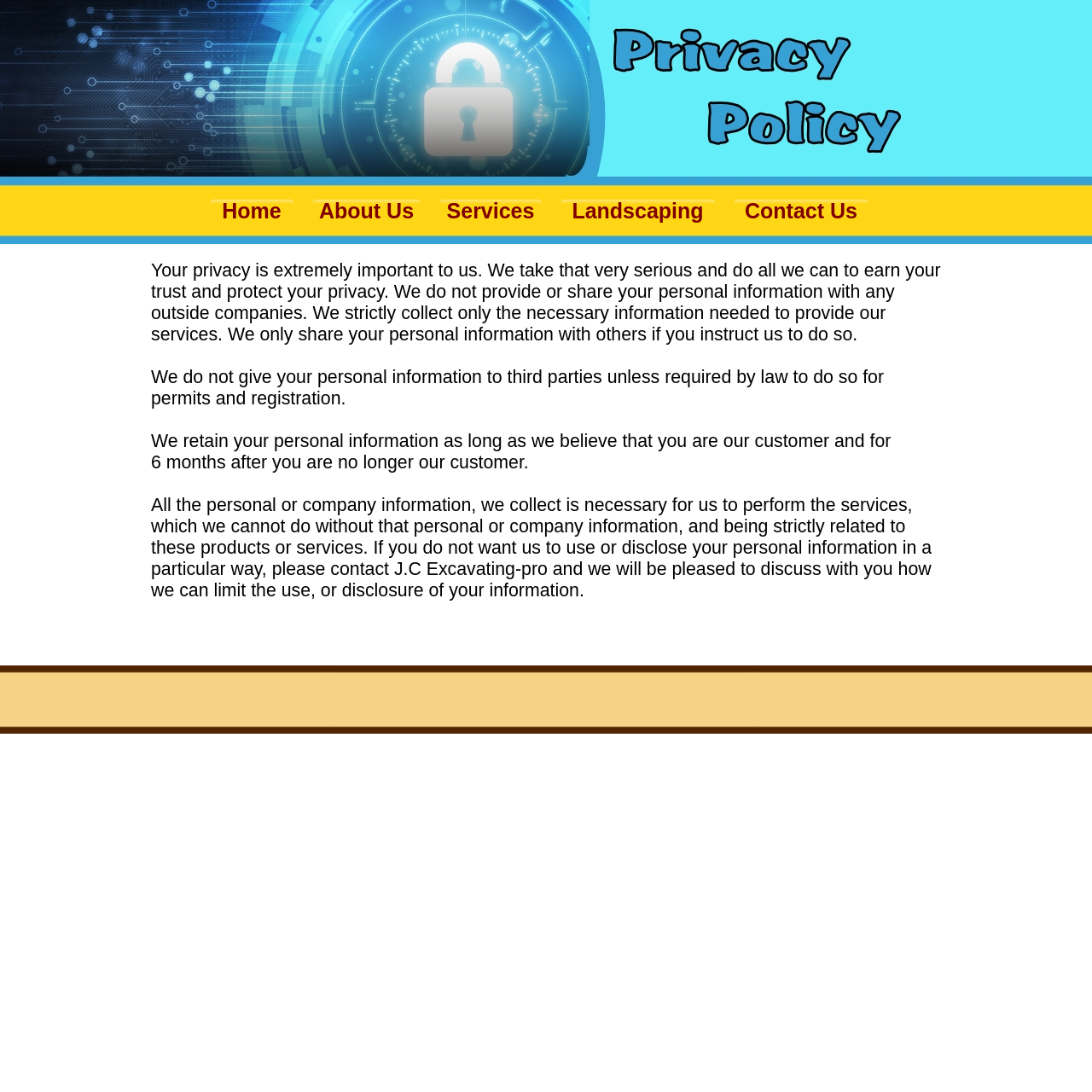Please specify the bounding box coordinates in the format (top-left x, top-left y, bottom-right x, bottom-right y), with values ranging from 0 to 1. Identify the bounding box for the UI component described as follows: Landscaping

[0.505, 0.177, 0.664, 0.212]